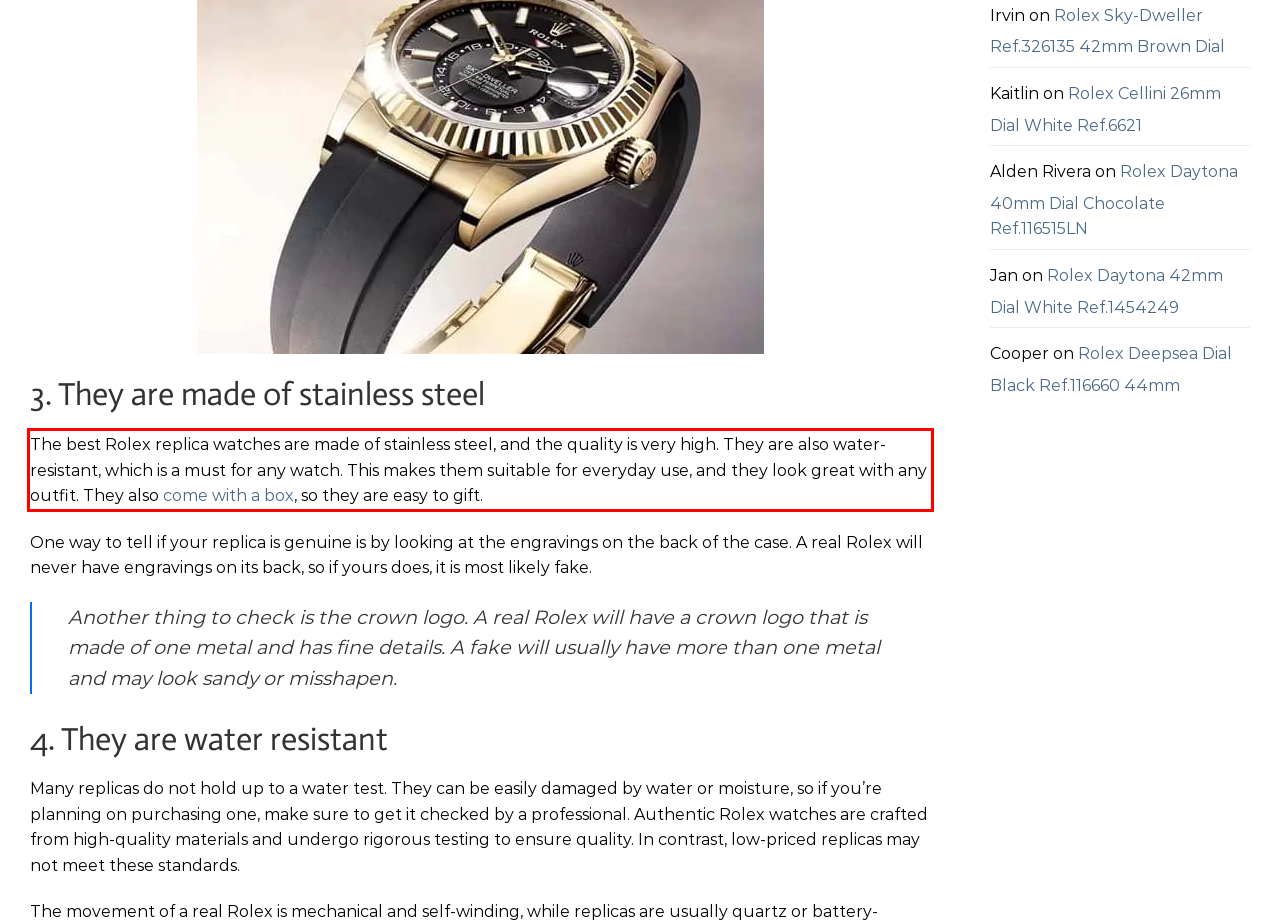Using the provided webpage screenshot, recognize the text content in the area marked by the red bounding box.

The best Rolex replica watches are made of stainless steel, and the quality is very high. They are also water-resistant, which is a must for any watch. This makes them suitable for everyday use, and they look great with any outfit. They also come with a box, so they are easy to gift.